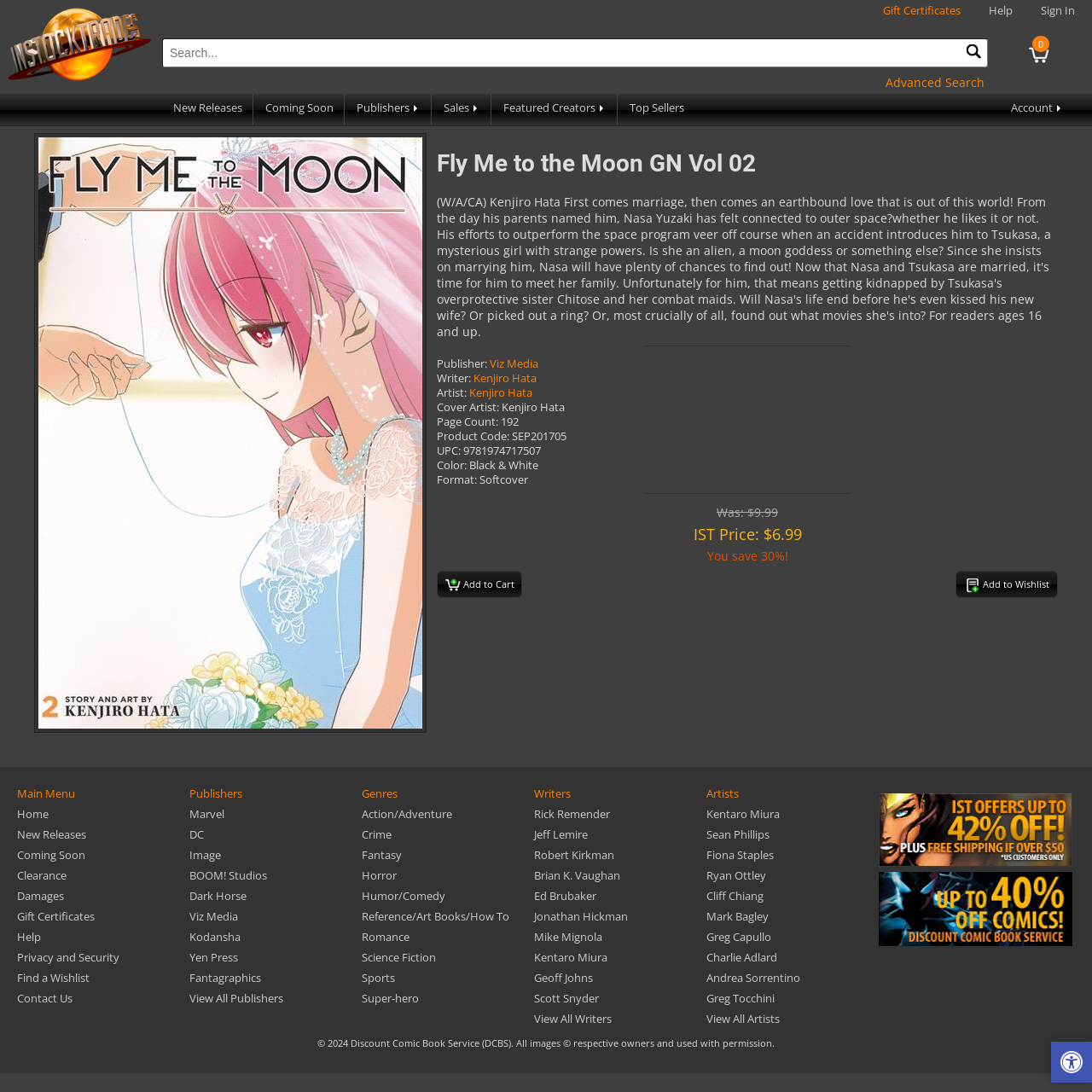What is the name of the graphic novel?
Use the screenshot to answer the question with a single word or phrase.

Fly Me to the Moon GN Vol 02